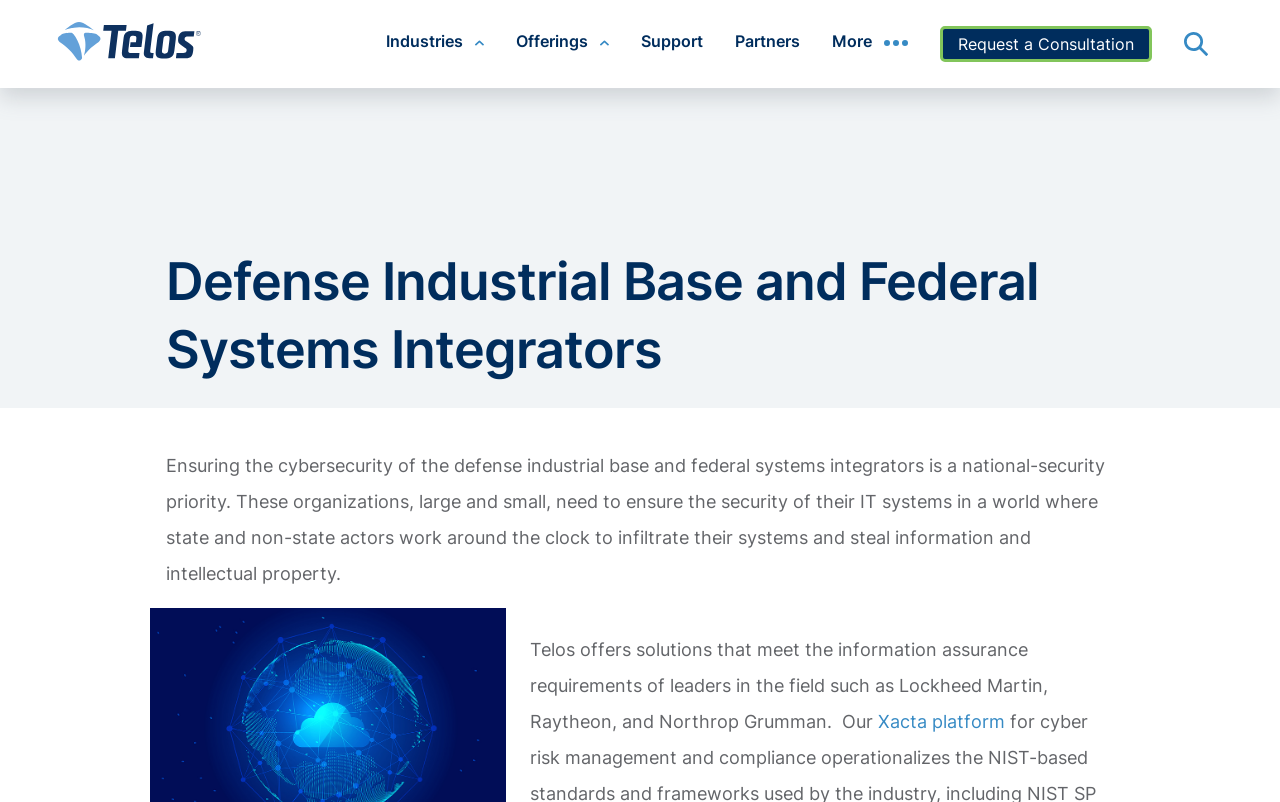Reply to the question below using a single word or brief phrase:
What is the purpose of the organizations mentioned?

National security